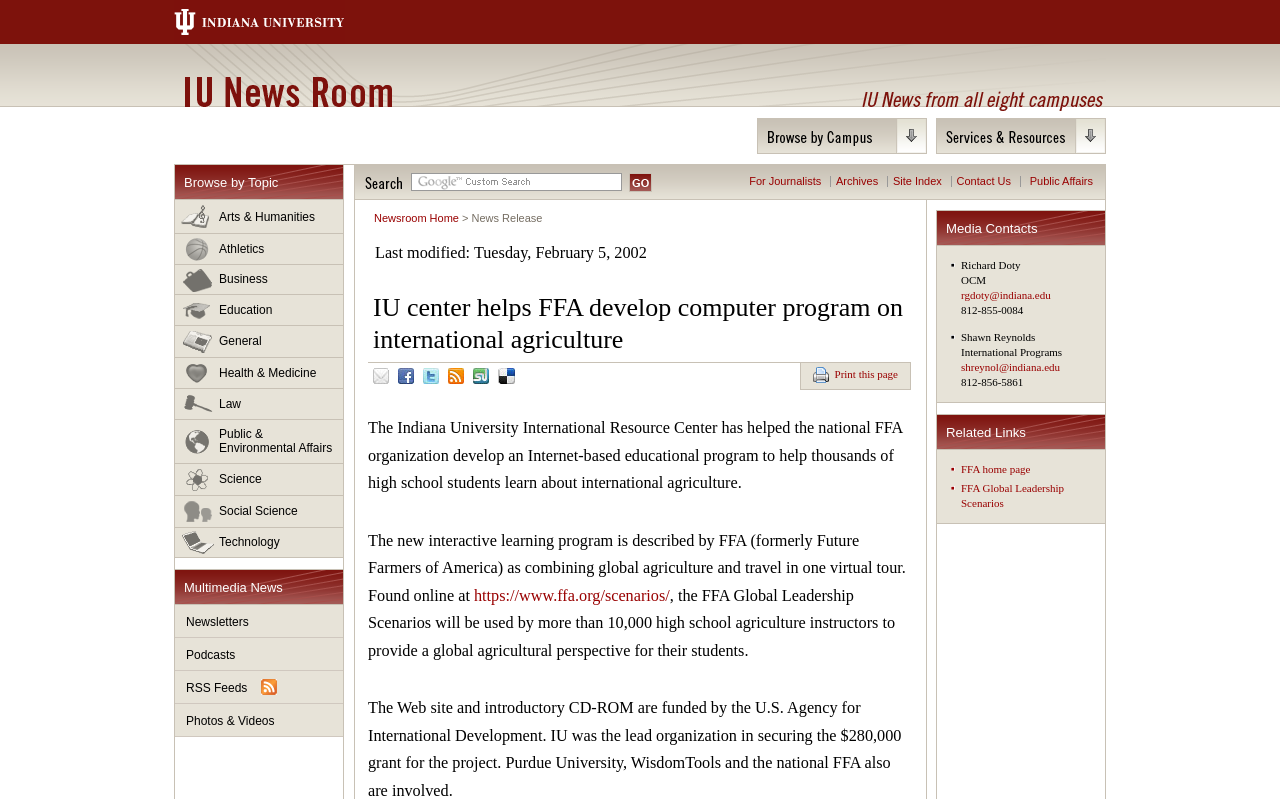Using the provided element description "parent_node: Search alt="GO" name="go"", determine the bounding box coordinates of the UI element.

[0.491, 0.217, 0.509, 0.24]